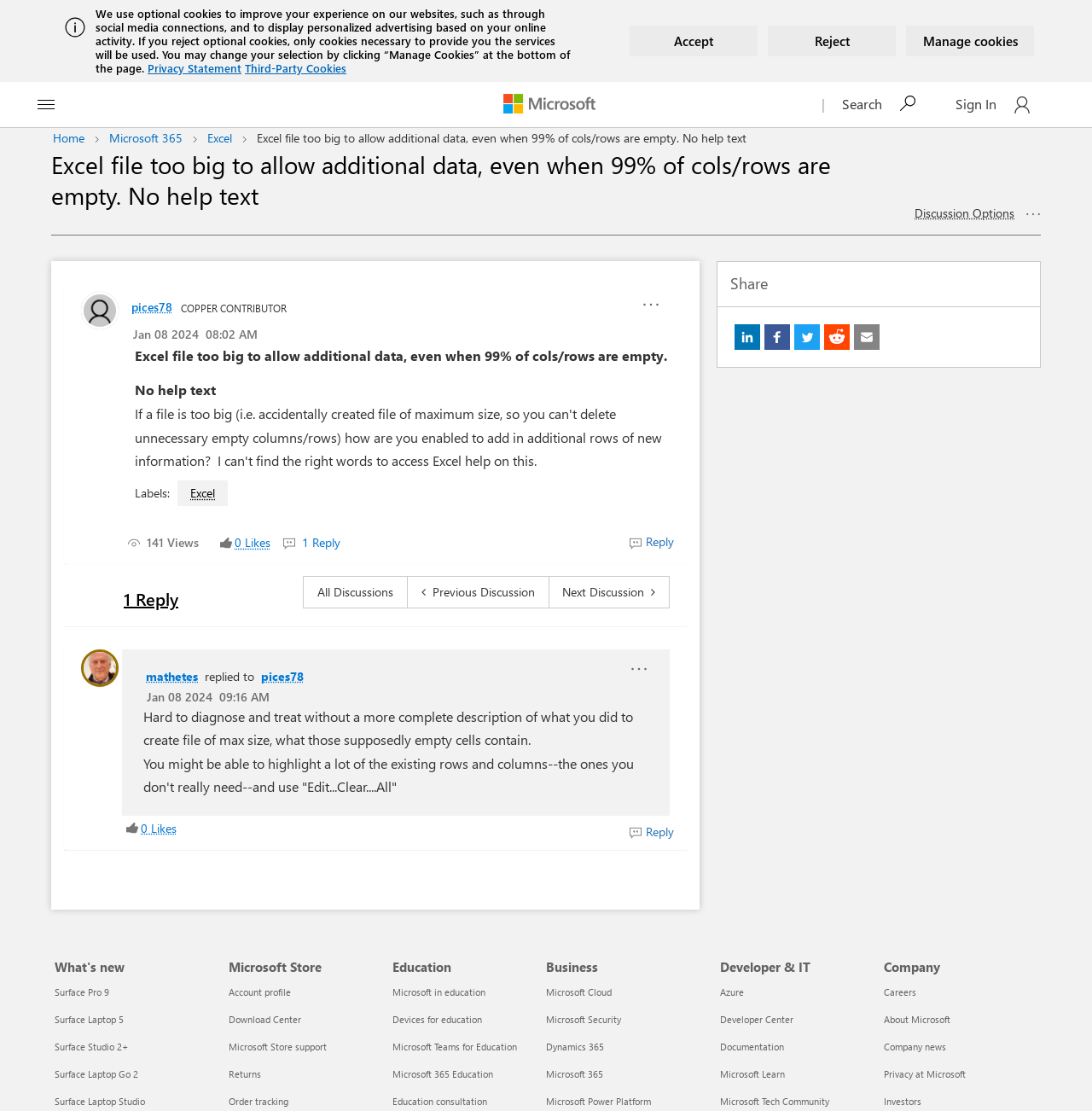Please identify the bounding box coordinates of the clickable region that I should interact with to perform the following instruction: "Share to LinkedIn". The coordinates should be expressed as four float numbers between 0 and 1, i.e., [left, top, right, bottom].

[0.673, 0.292, 0.696, 0.315]